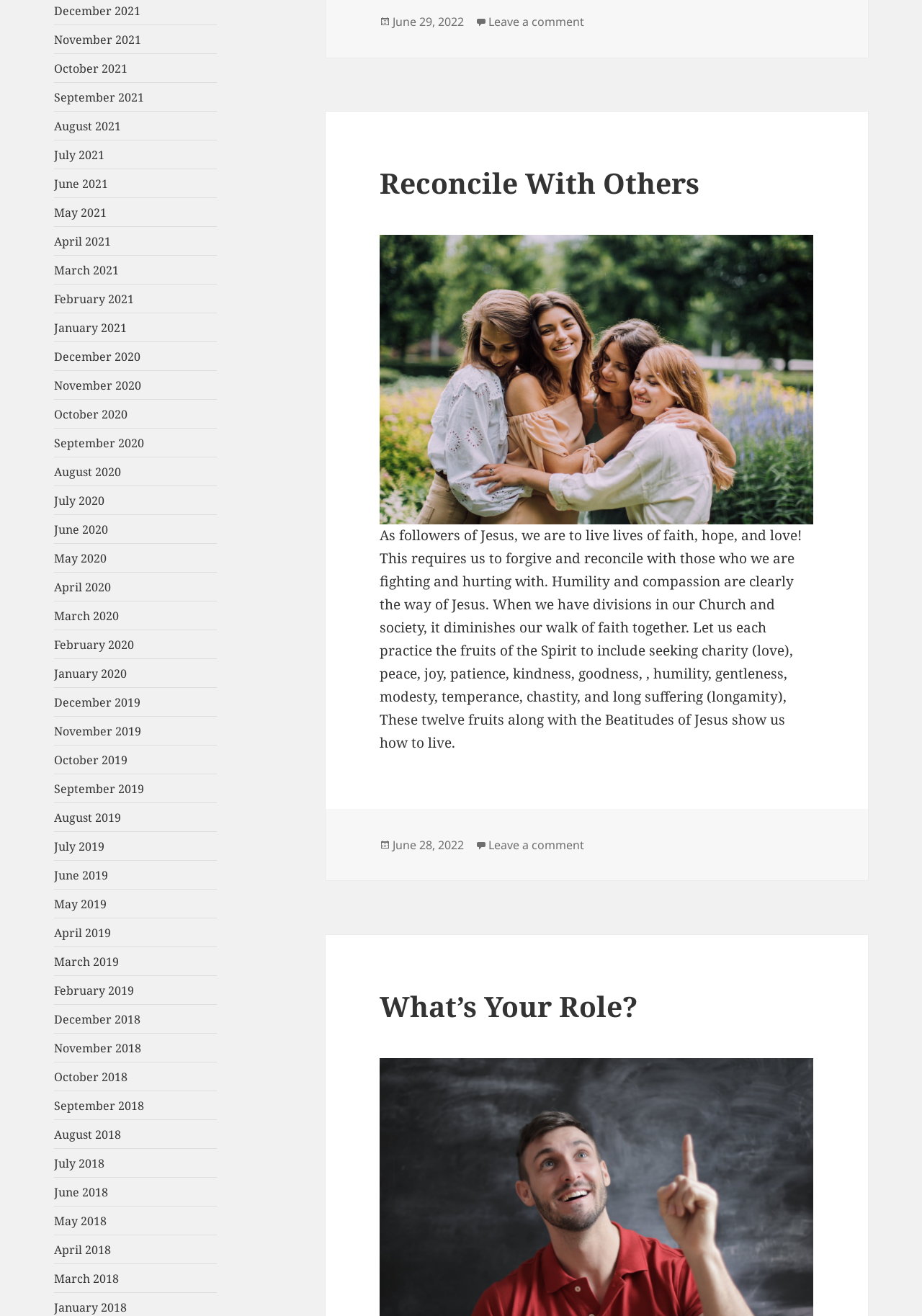Give a short answer using one word or phrase for the question:
How many months are listed in the webpage?

24